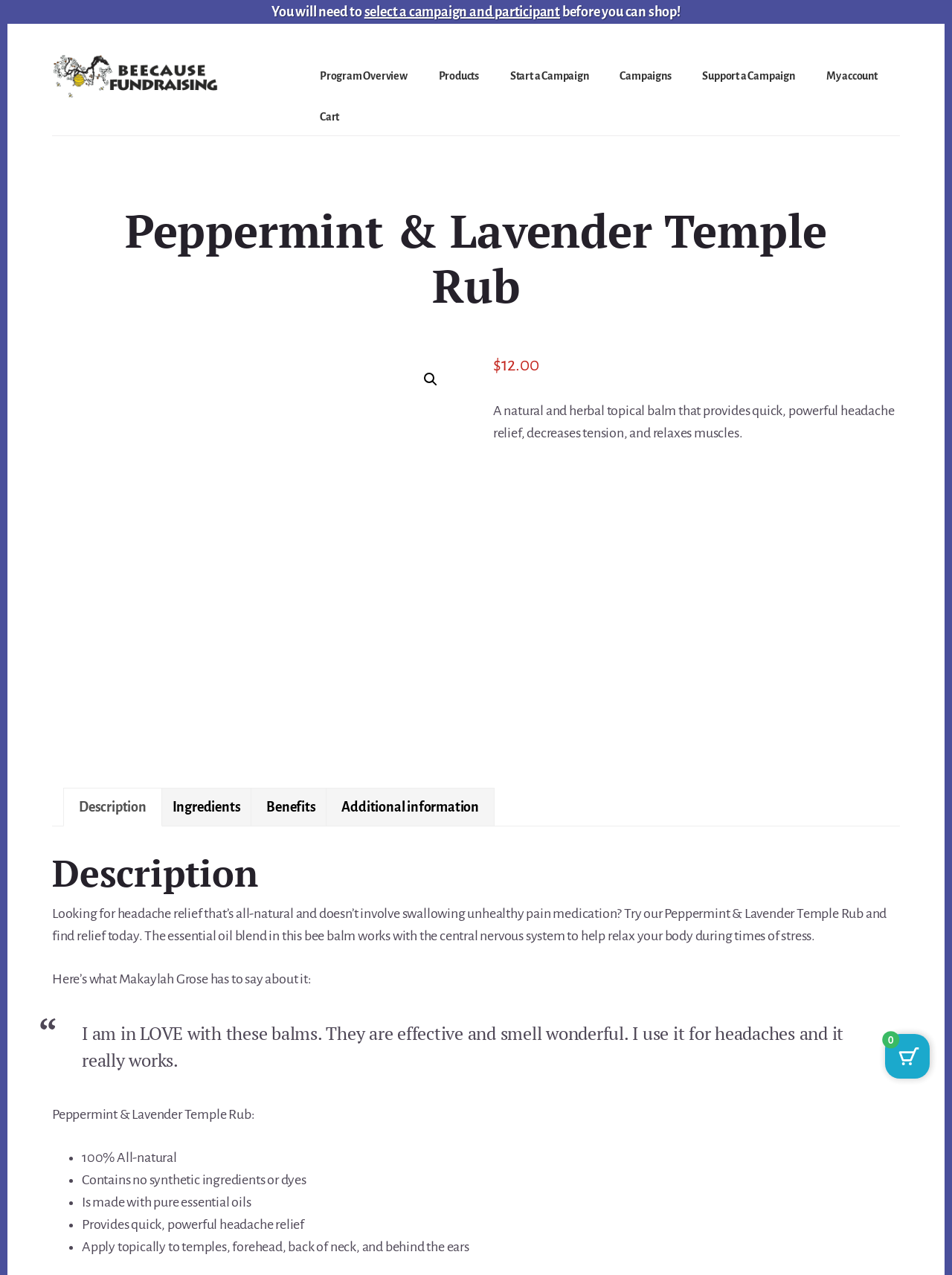Please indicate the bounding box coordinates of the element's region to be clicked to achieve the instruction: "view product details". Provide the coordinates as four float numbers between 0 and 1, i.e., [left, top, right, bottom].

[0.055, 0.275, 0.482, 0.594]